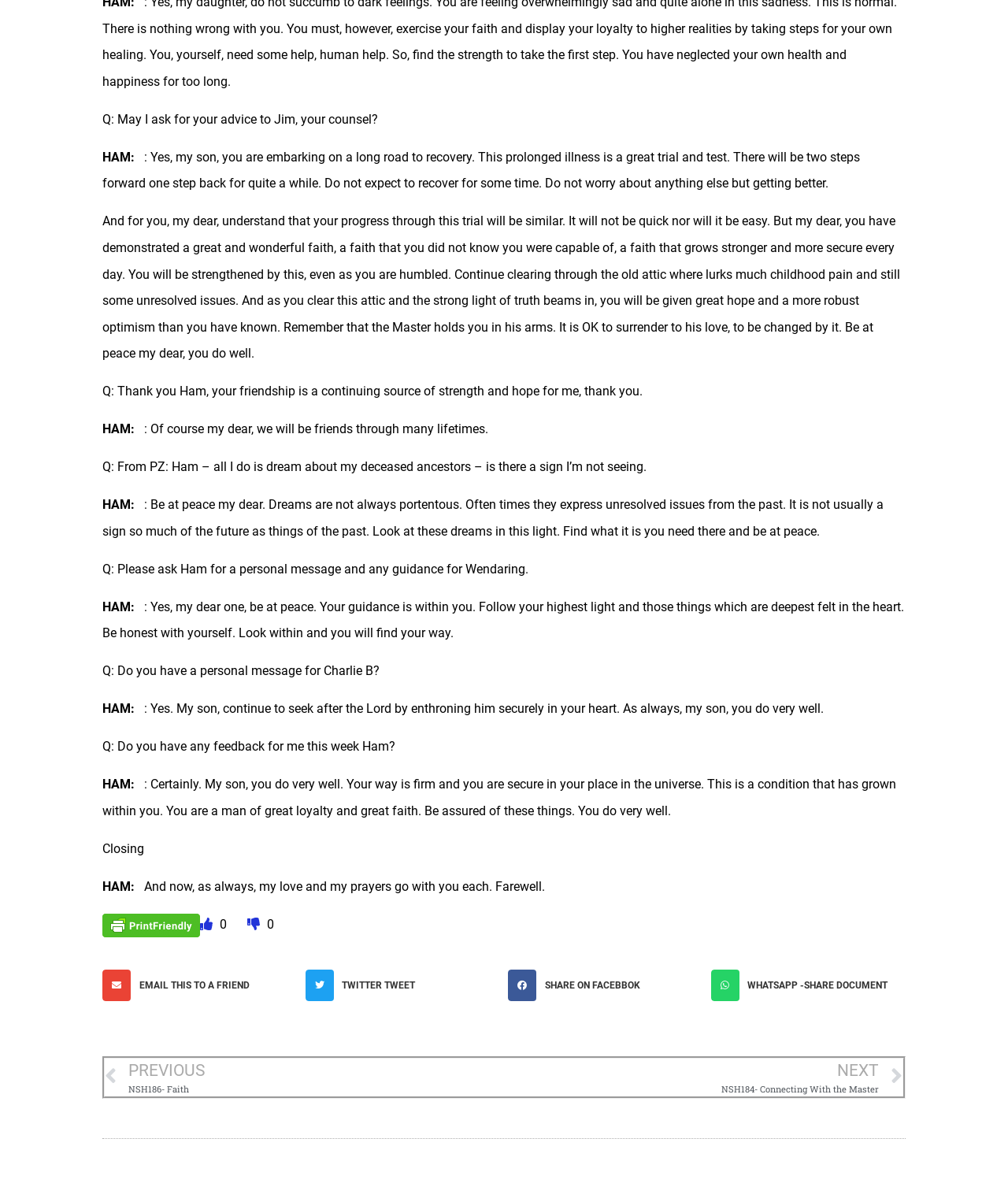Determine the bounding box coordinates for the element that should be clicked to follow this instruction: "Go to previous page". The coordinates should be given as four float numbers between 0 and 1, in the format [left, top, right, bottom].

[0.104, 0.892, 0.5, 0.924]